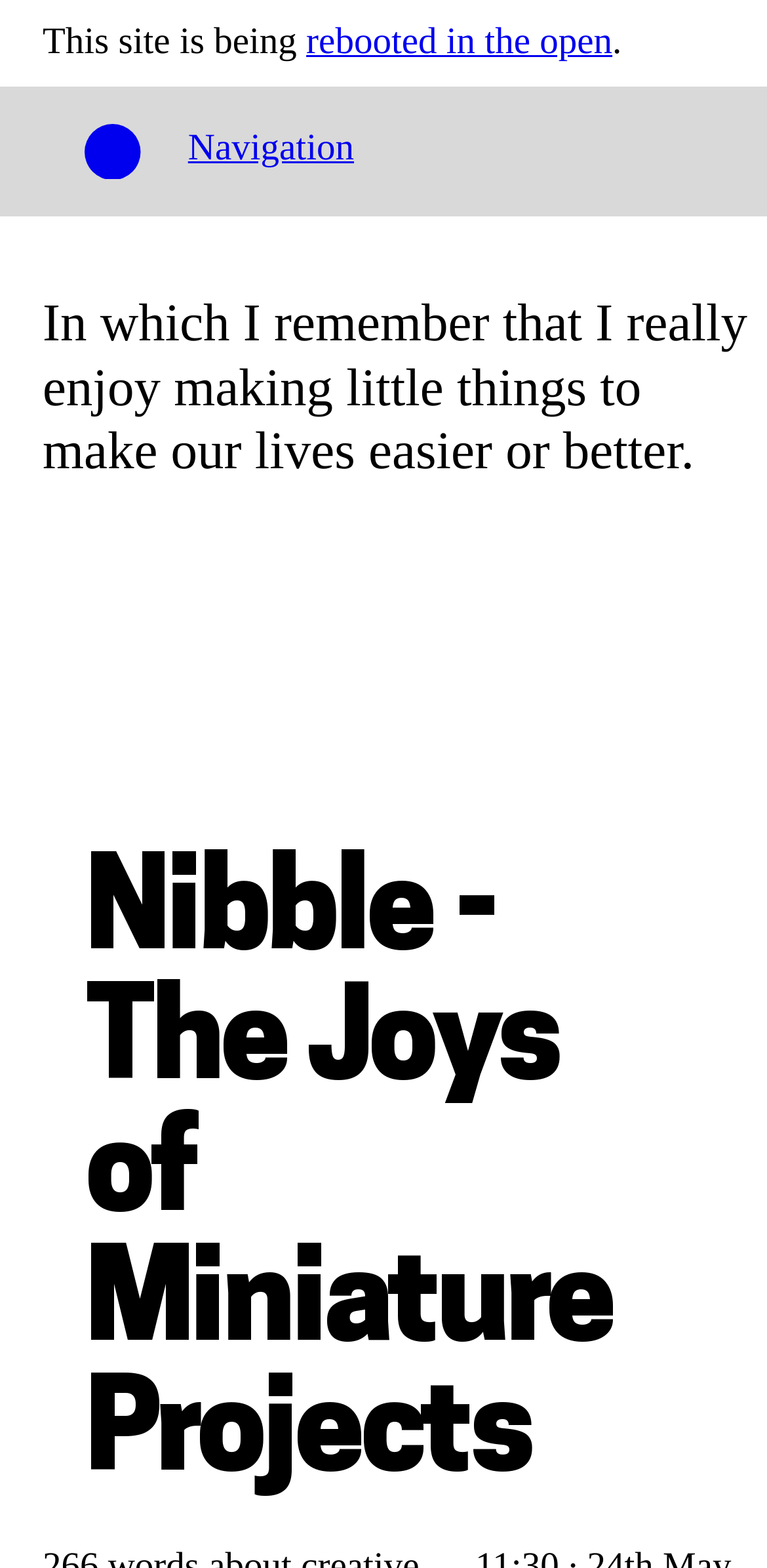What is the purpose of the site?
Using the image as a reference, answer the question in detail.

The purpose of the site can be inferred from the static text 'In which I remember that I really enjoy making little things to make our lives easier or better.' which suggests that the site is about sharing miniature projects that make life easier or better.